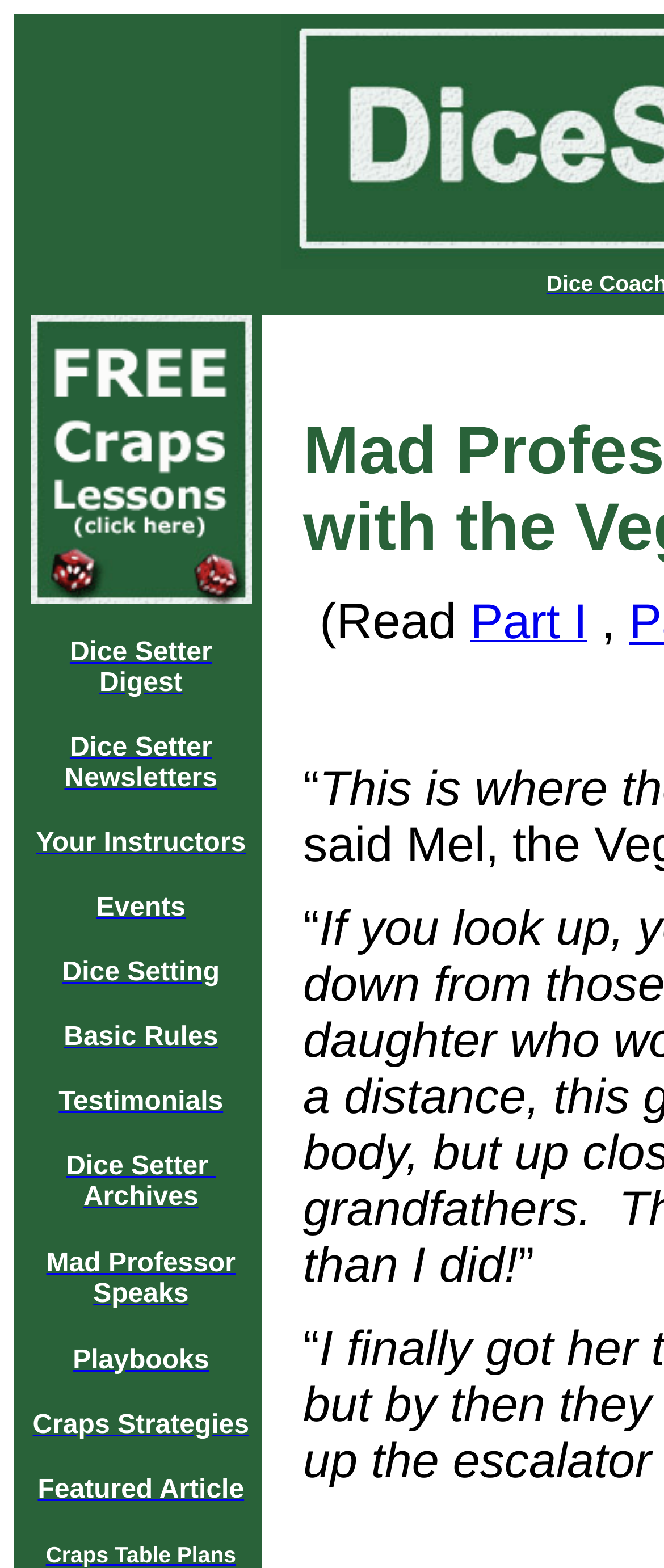Locate the bounding box coordinates of the element that needs to be clicked to carry out the instruction: "Click on Dice Setter Digest". The coordinates should be given as four float numbers ranging from 0 to 1, i.e., [left, top, right, bottom].

[0.105, 0.407, 0.319, 0.445]